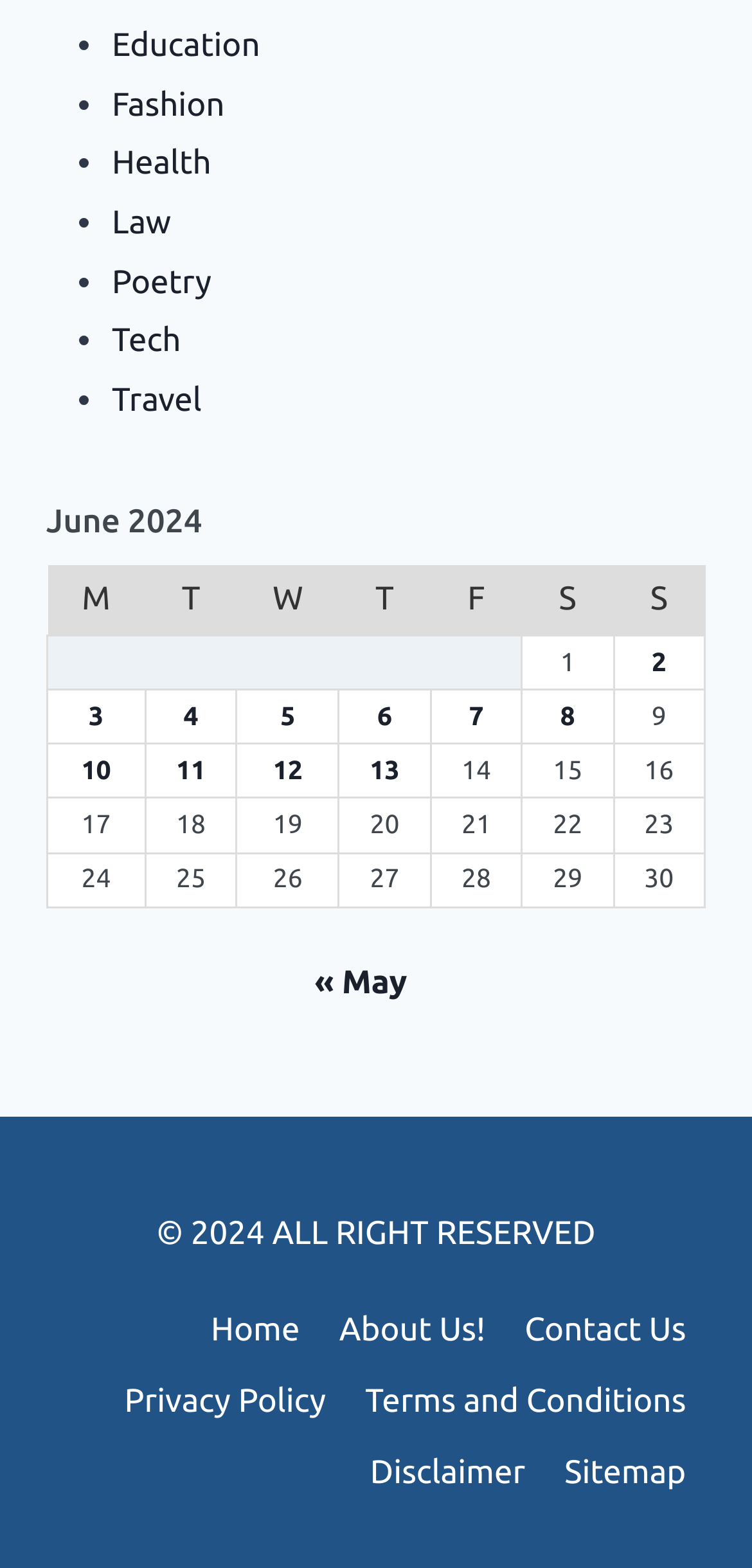What is the copyright year mentioned at the bottom?
By examining the image, provide a one-word or phrase answer.

2024